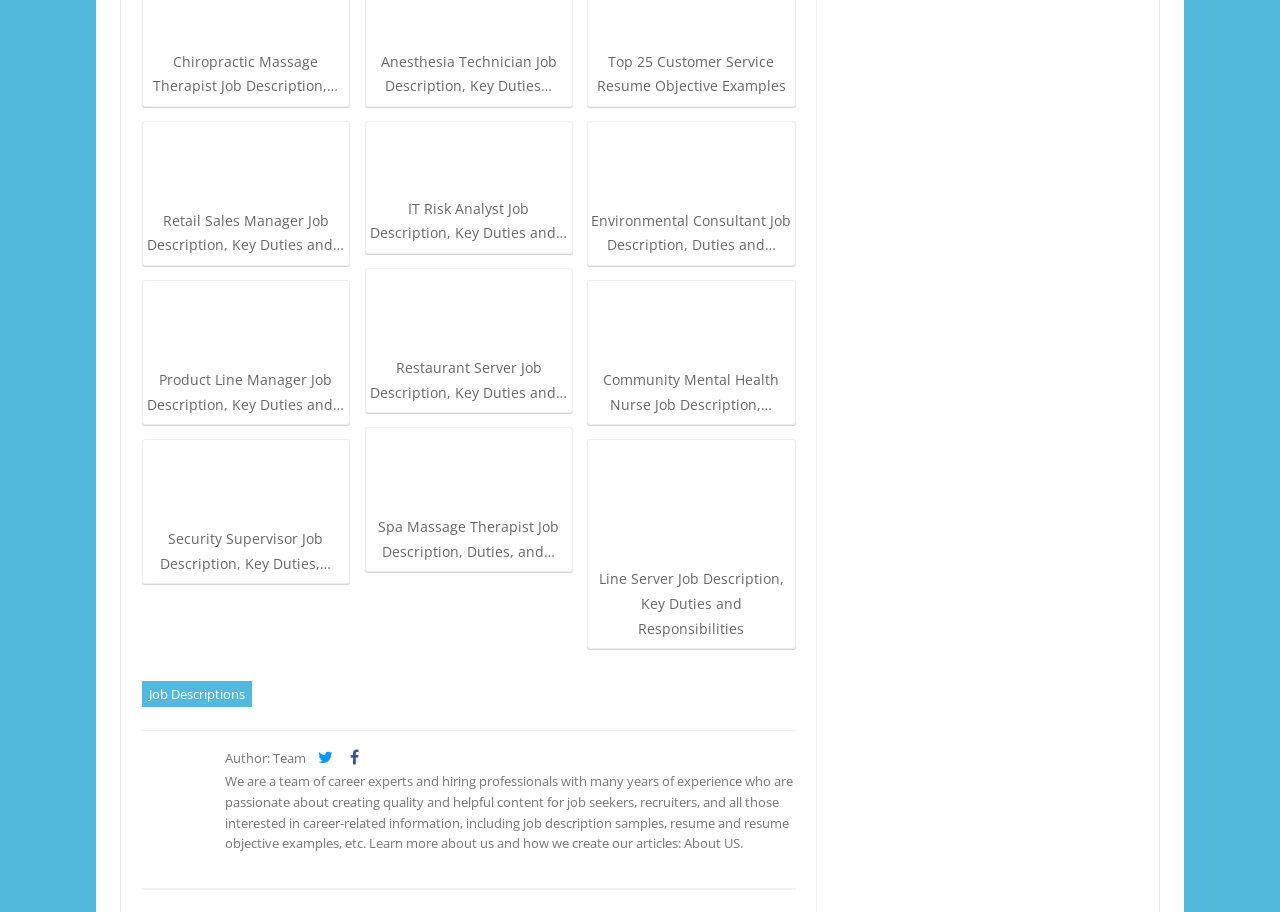Locate the bounding box of the UI element defined by this description: "Job Descriptions". The coordinates should be given as four float numbers between 0 and 1, formatted as [left, top, right, bottom].

[0.111, 0.747, 0.197, 0.776]